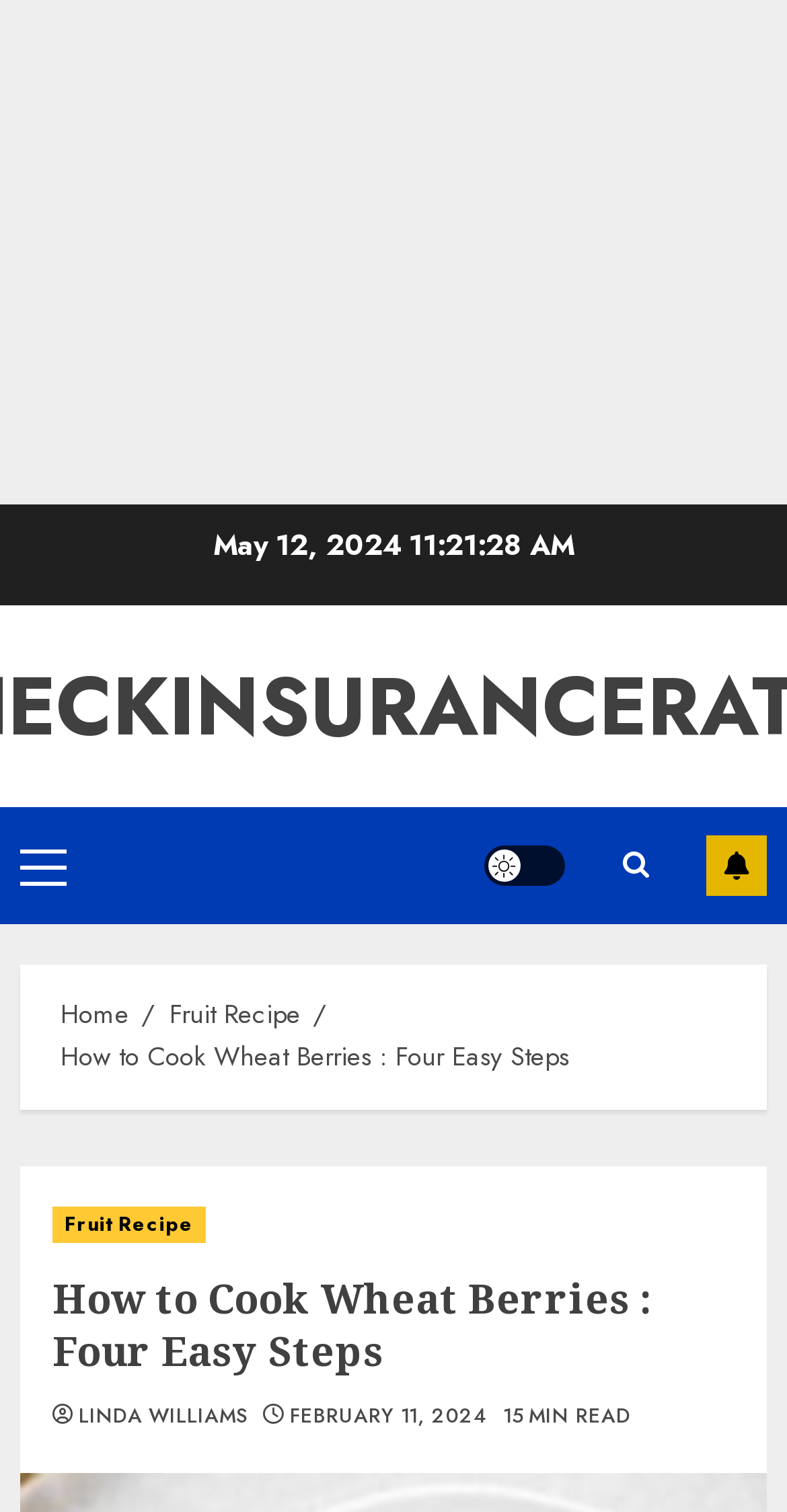Locate the bounding box coordinates of the clickable area needed to fulfill the instruction: "Click on Dennis Whitney".

None